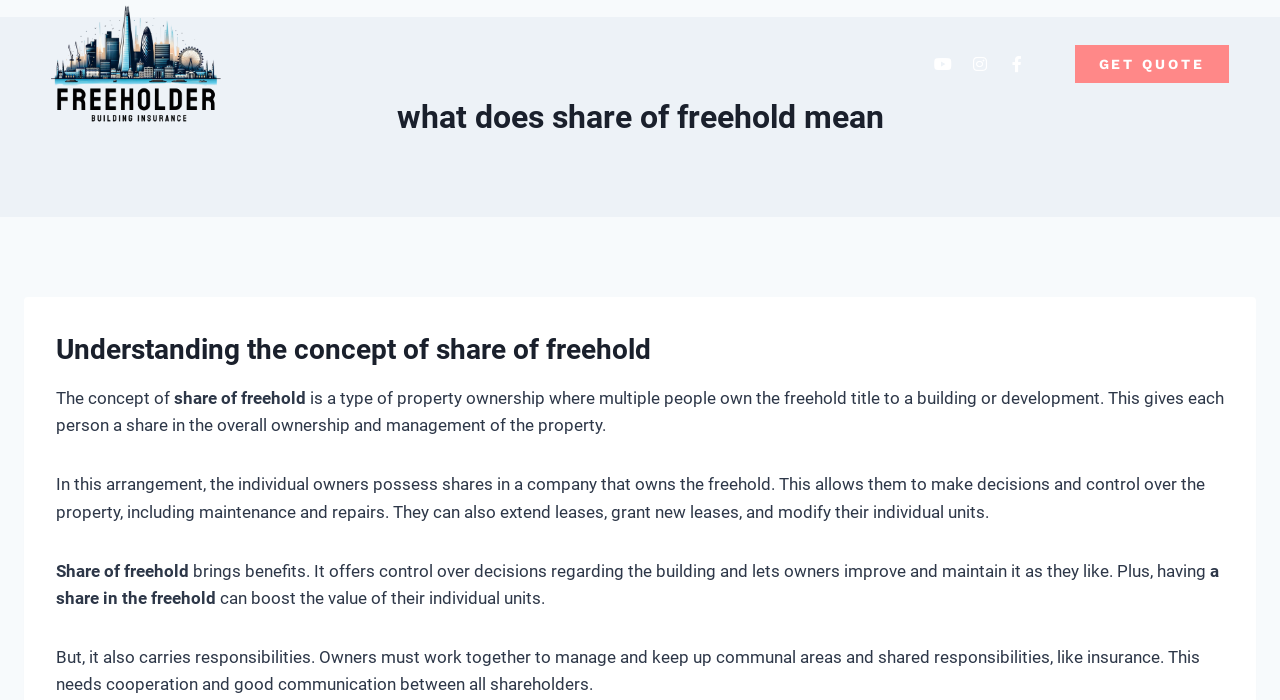Answer the question using only one word or a concise phrase: What is the purpose of the 'GET QUOTE' link?

To get insurance quote